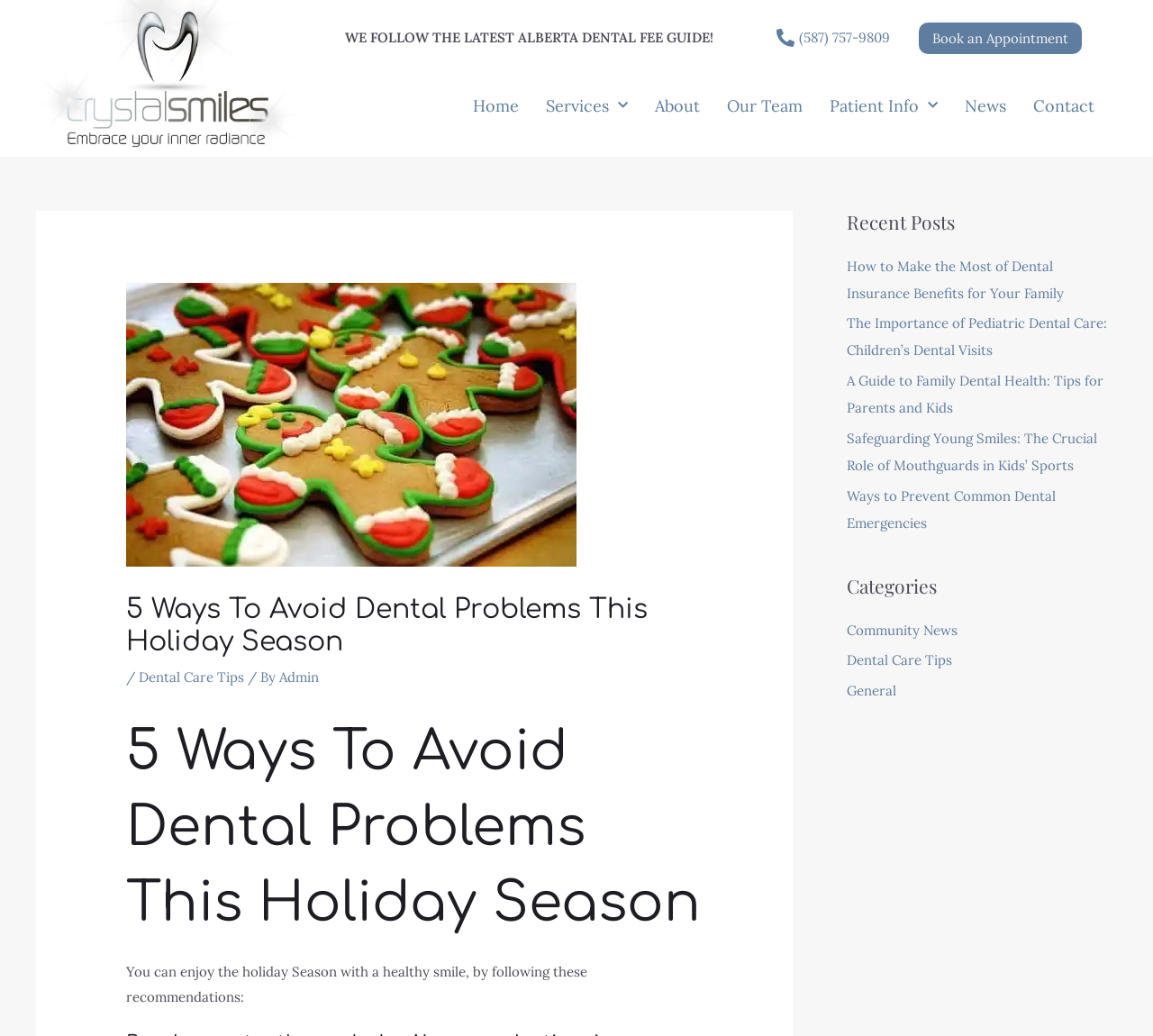Please find the bounding box coordinates of the element that you should click to achieve the following instruction: "View recent posts". The coordinates should be presented as four float numbers between 0 and 1: [left, top, right, bottom].

[0.734, 0.248, 0.923, 0.291]